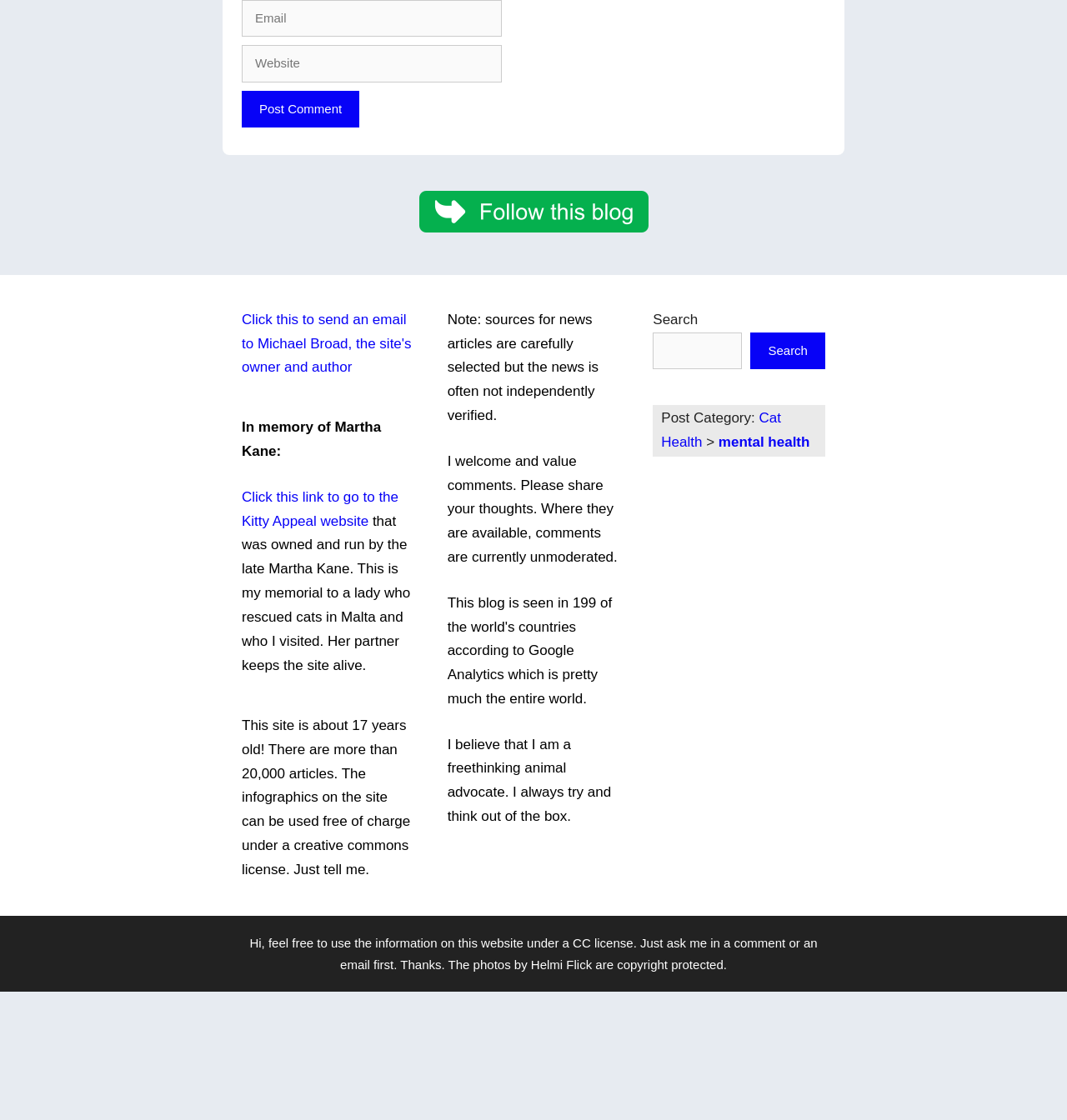Identify the bounding box coordinates for the element you need to click to achieve the following task: "Follow the link to Kitty Appeal website". Provide the bounding box coordinates as four float numbers between 0 and 1, in the form [left, top, right, bottom].

[0.227, 0.437, 0.373, 0.472]